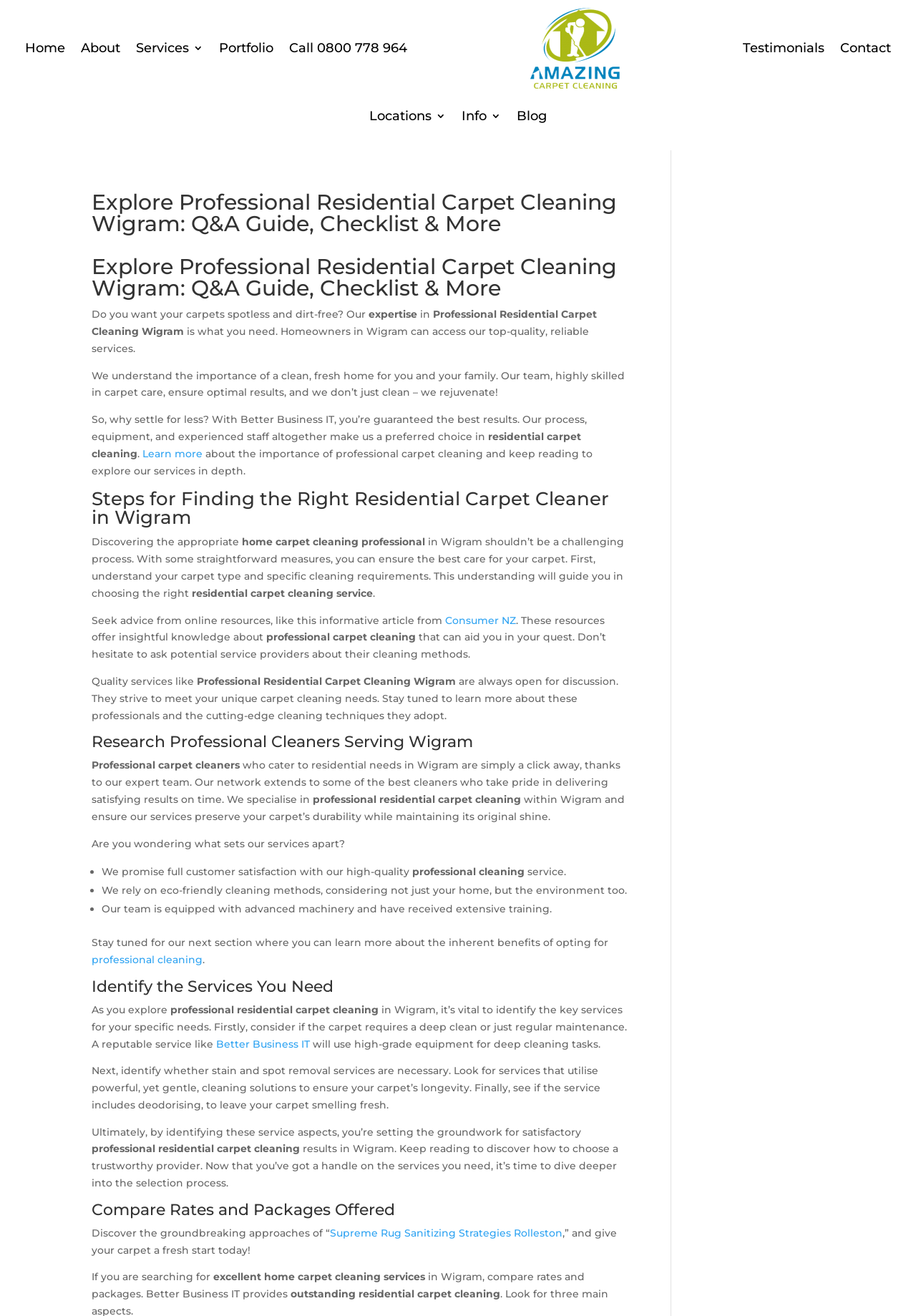Locate the bounding box coordinates of the area that needs to be clicked to fulfill the following instruction: "Learn more about professional carpet cleaning". The coordinates should be in the format of four float numbers between 0 and 1, namely [left, top, right, bottom].

[0.155, 0.34, 0.221, 0.35]